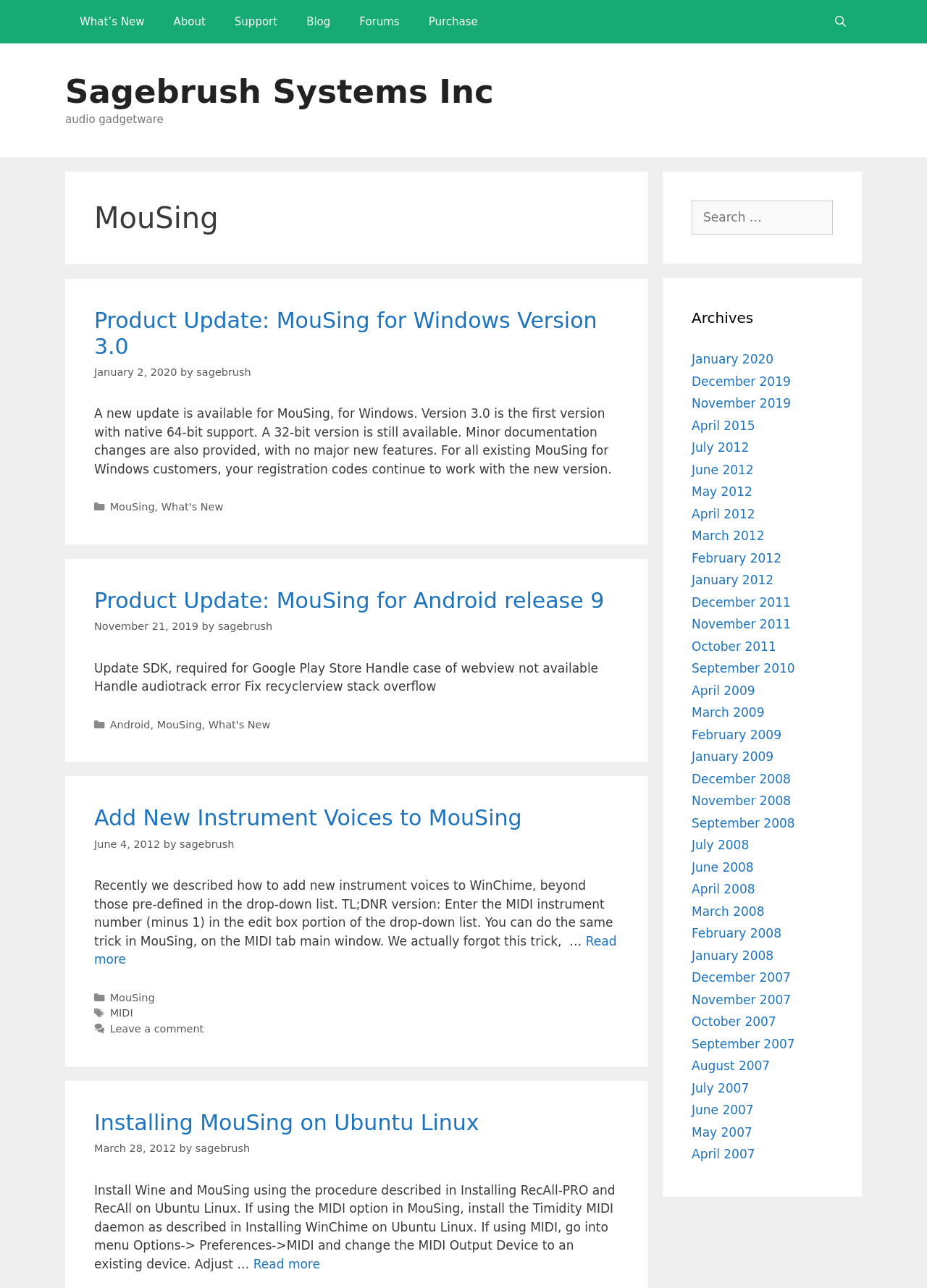Identify the bounding box coordinates necessary to click and complete the given instruction: "Search in the search bar".

[0.883, 0.0, 0.93, 0.034]